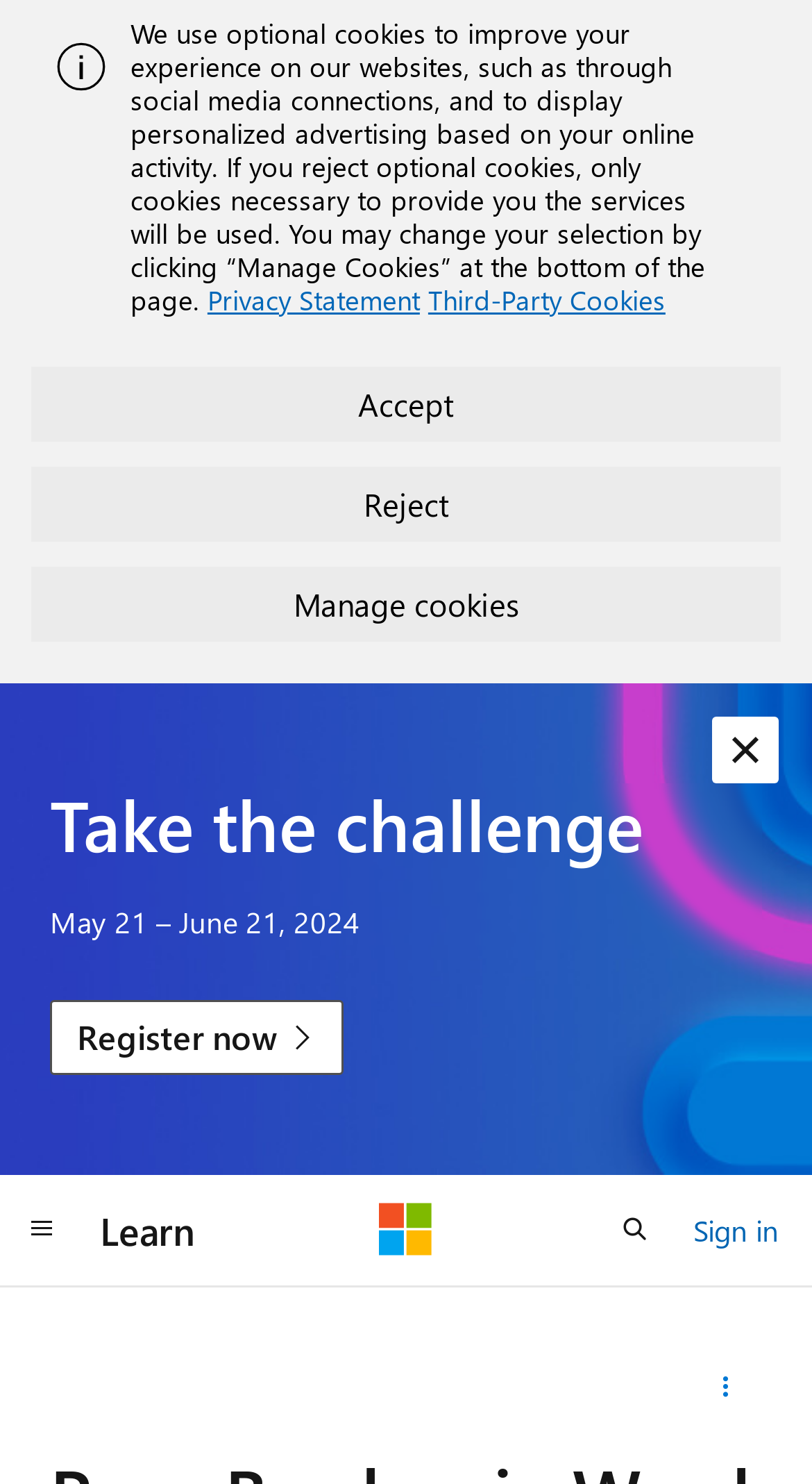What type of navigation is the 'Global navigation' button for?
Examine the image and give a concise answer in one word or a short phrase.

Site navigation